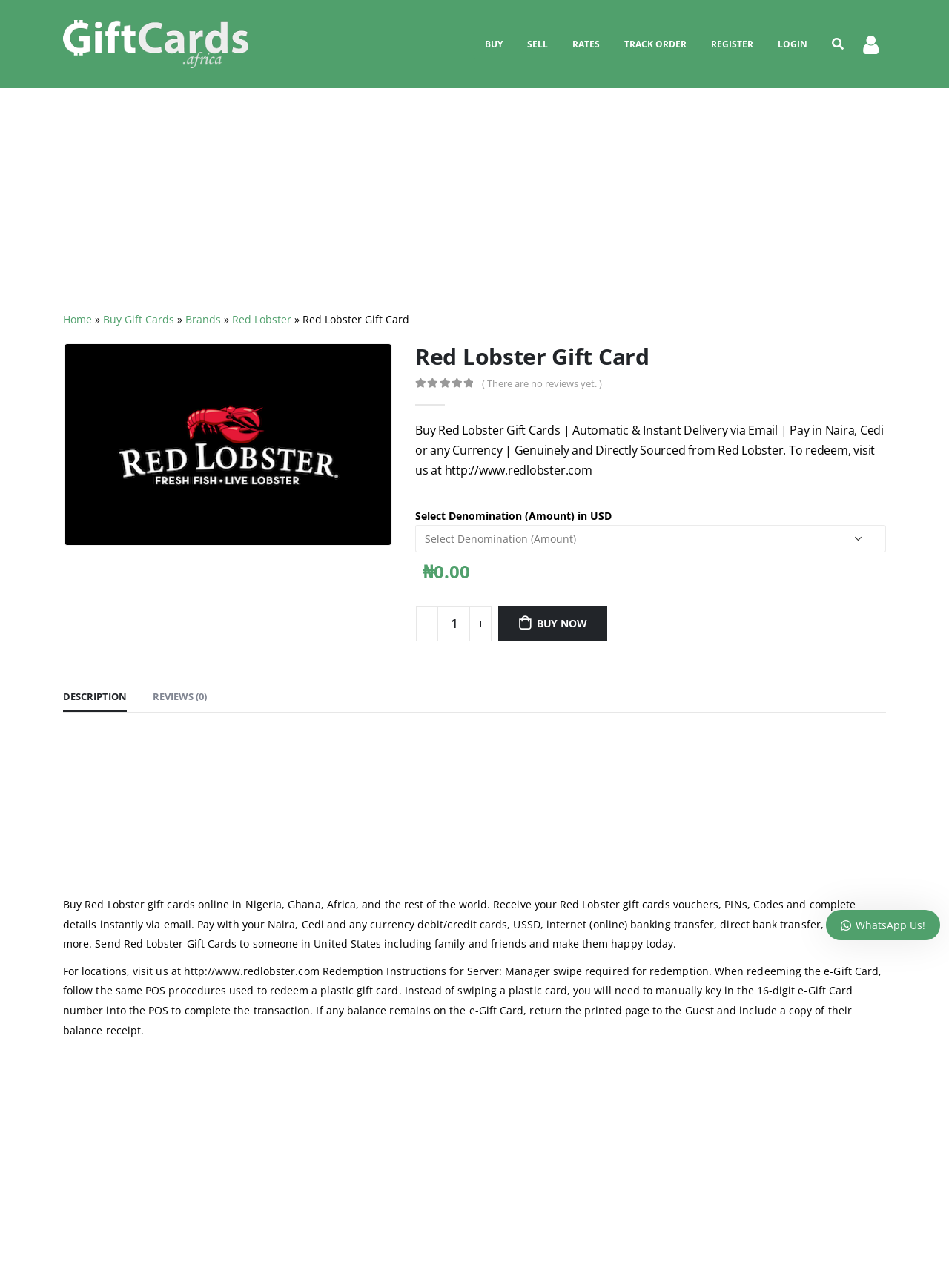Identify the bounding box coordinates of the region that needs to be clicked to carry out this instruction: "Click the BUY NOW button". Provide these coordinates as four float numbers ranging from 0 to 1, i.e., [left, top, right, bottom].

[0.525, 0.47, 0.64, 0.498]